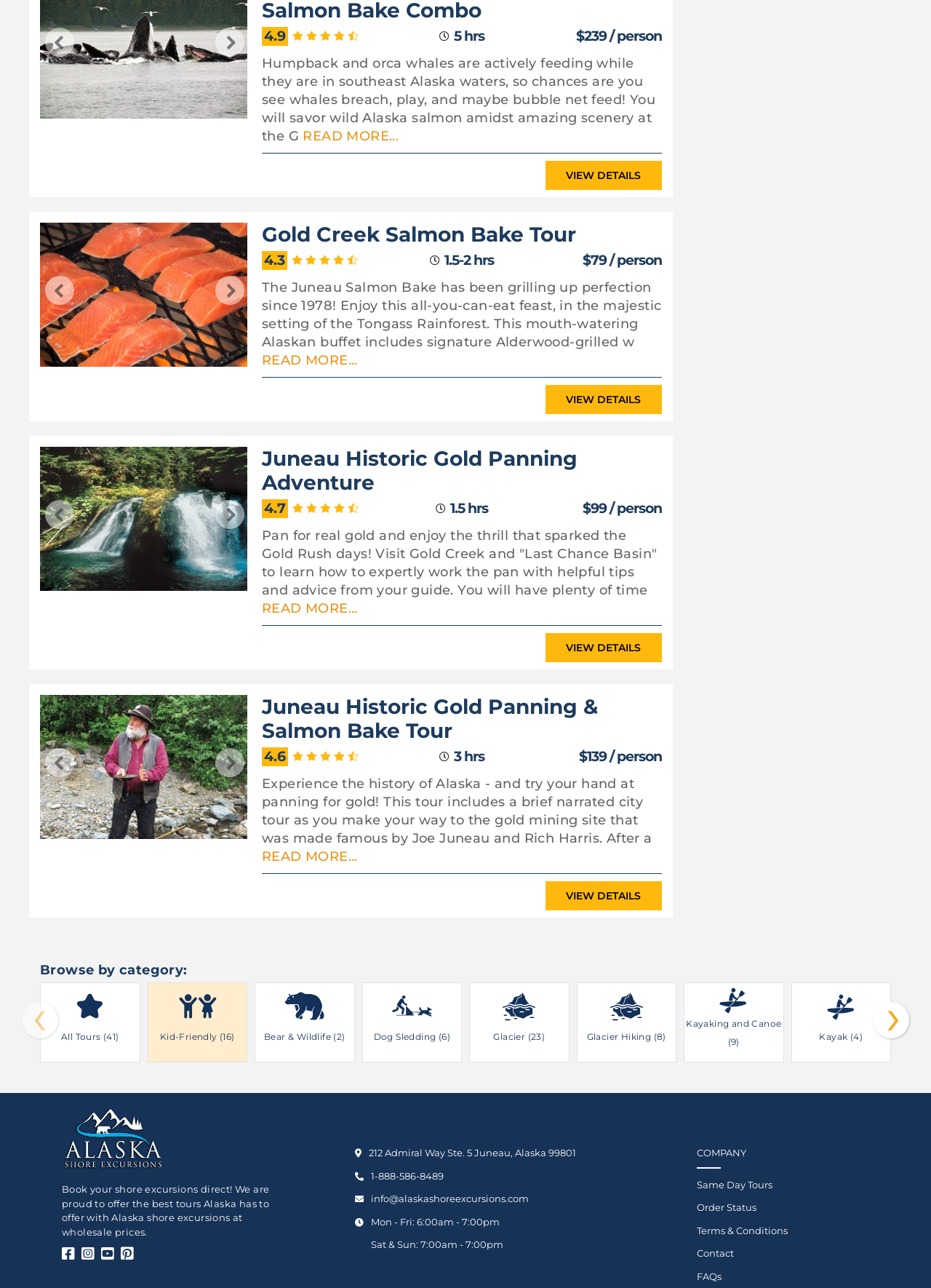Answer the following inquiry with a single word or phrase:
What is the rating of the Gold Creek Salmon Bake Tour?

4.3